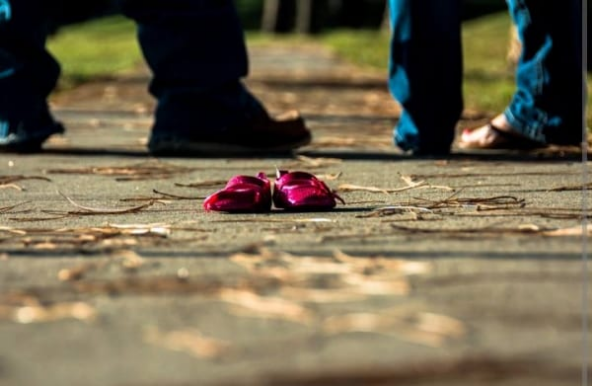What is surrounding the shoes on the pavement? From the image, respond with a single word or brief phrase.

Pine needles